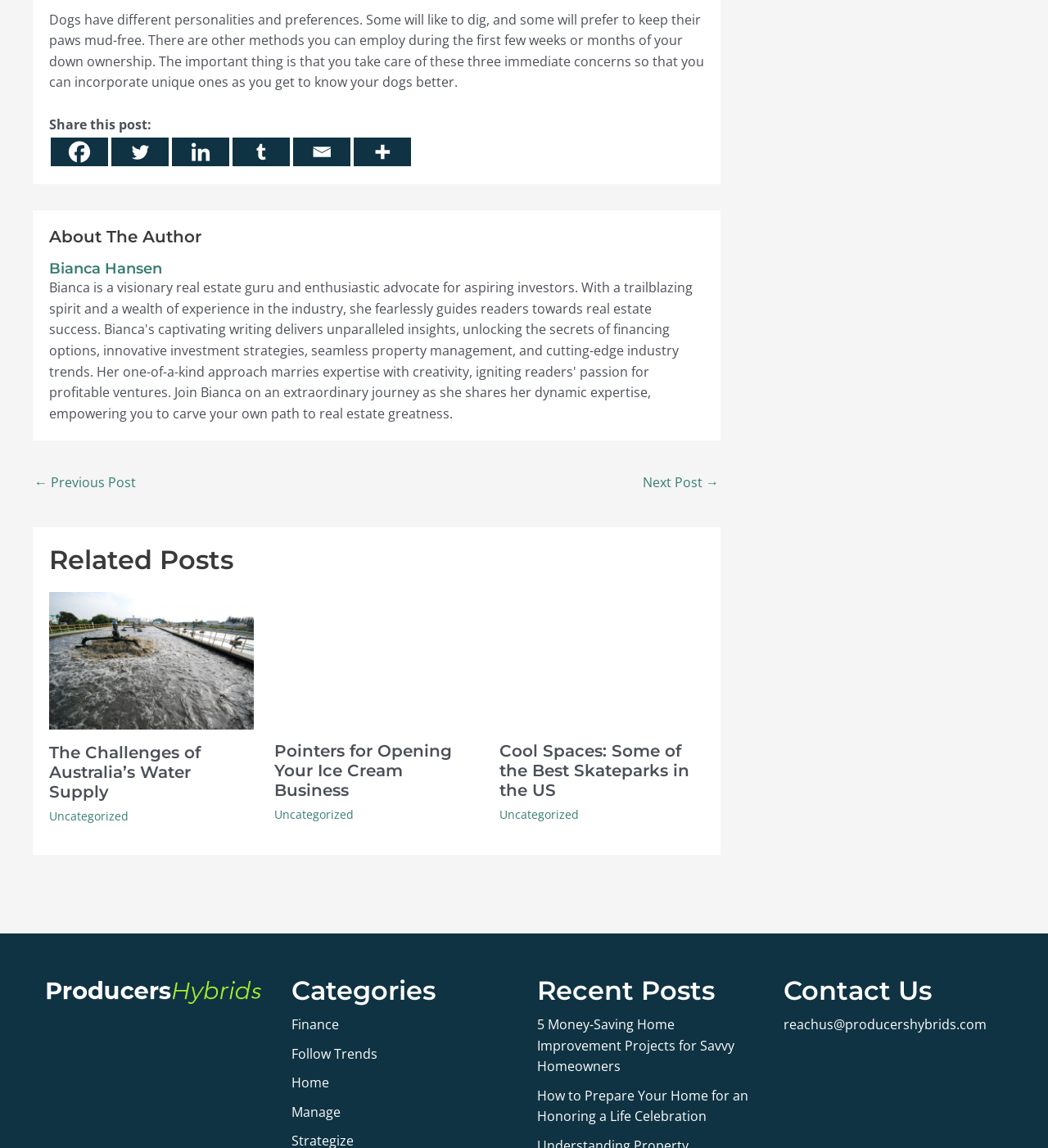How many related posts are displayed?
Please give a detailed and thorough answer to the question, covering all relevant points.

There are three related posts displayed, each with a heading, a link to read more, and an image, as shown in the 'Related Posts' section.